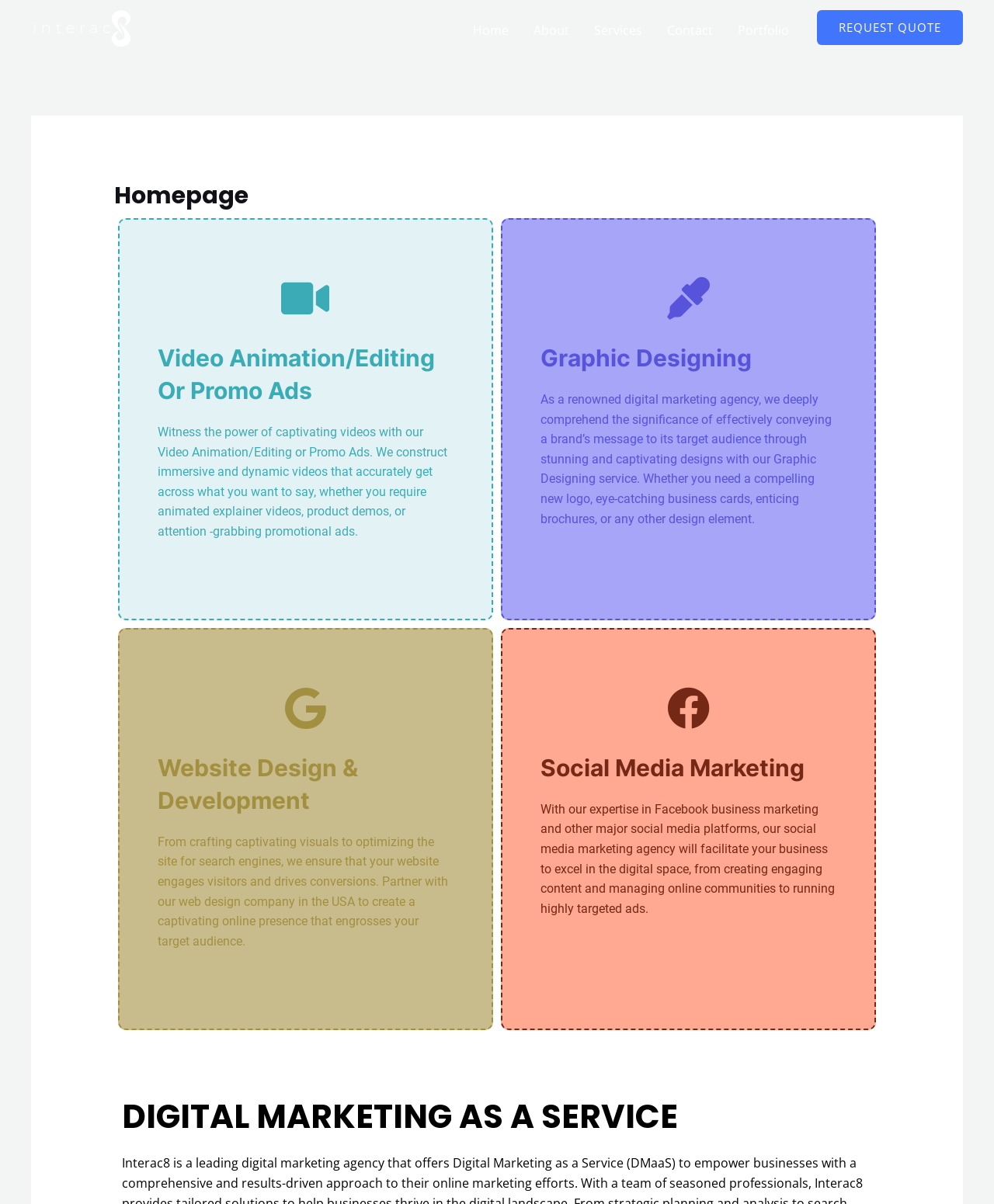Provide the bounding box coordinates of the HTML element described by the text: "Portfolio".

[0.73, 0.002, 0.806, 0.047]